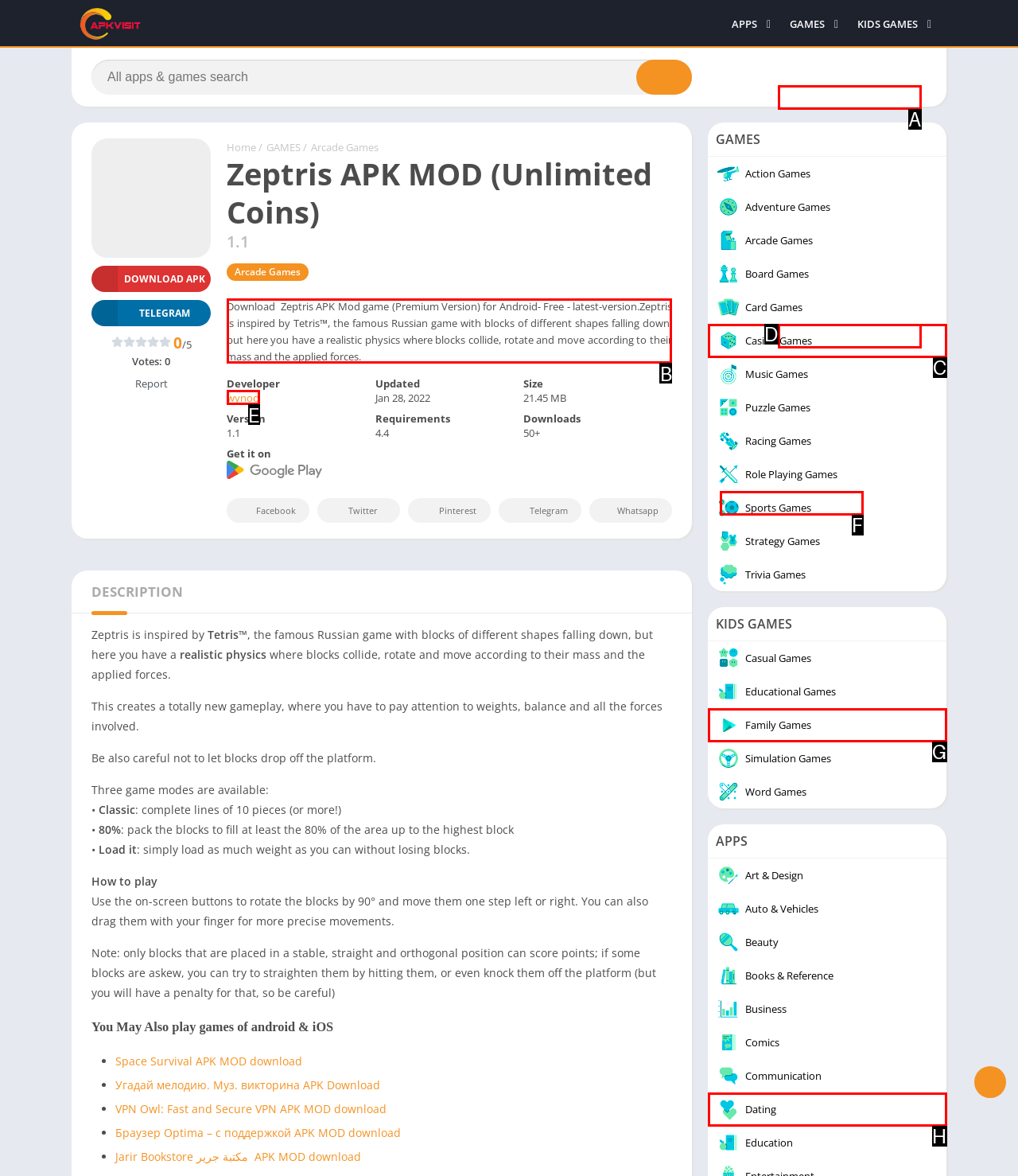Identify the HTML element you need to click to achieve the task: Check the game details. Respond with the corresponding letter of the option.

B